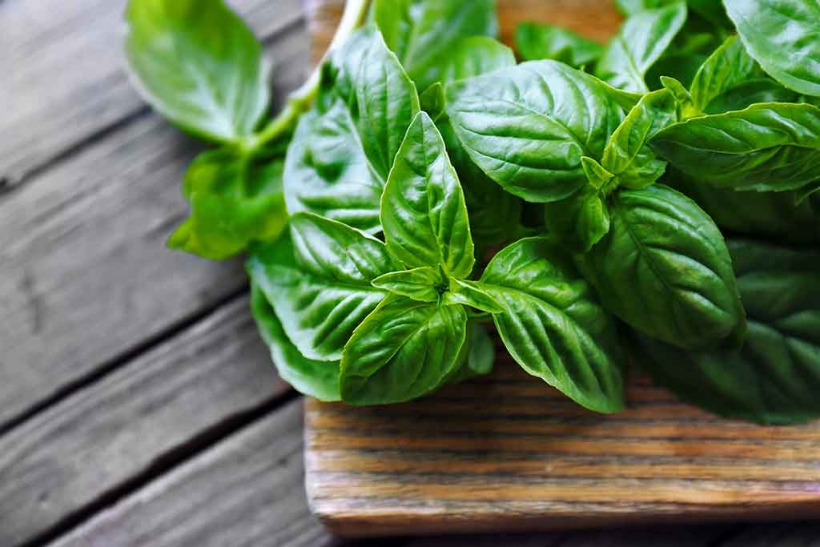Answer the question with a single word or phrase: 
What is the purpose of adding basil to a diet?

Enhancing overall health